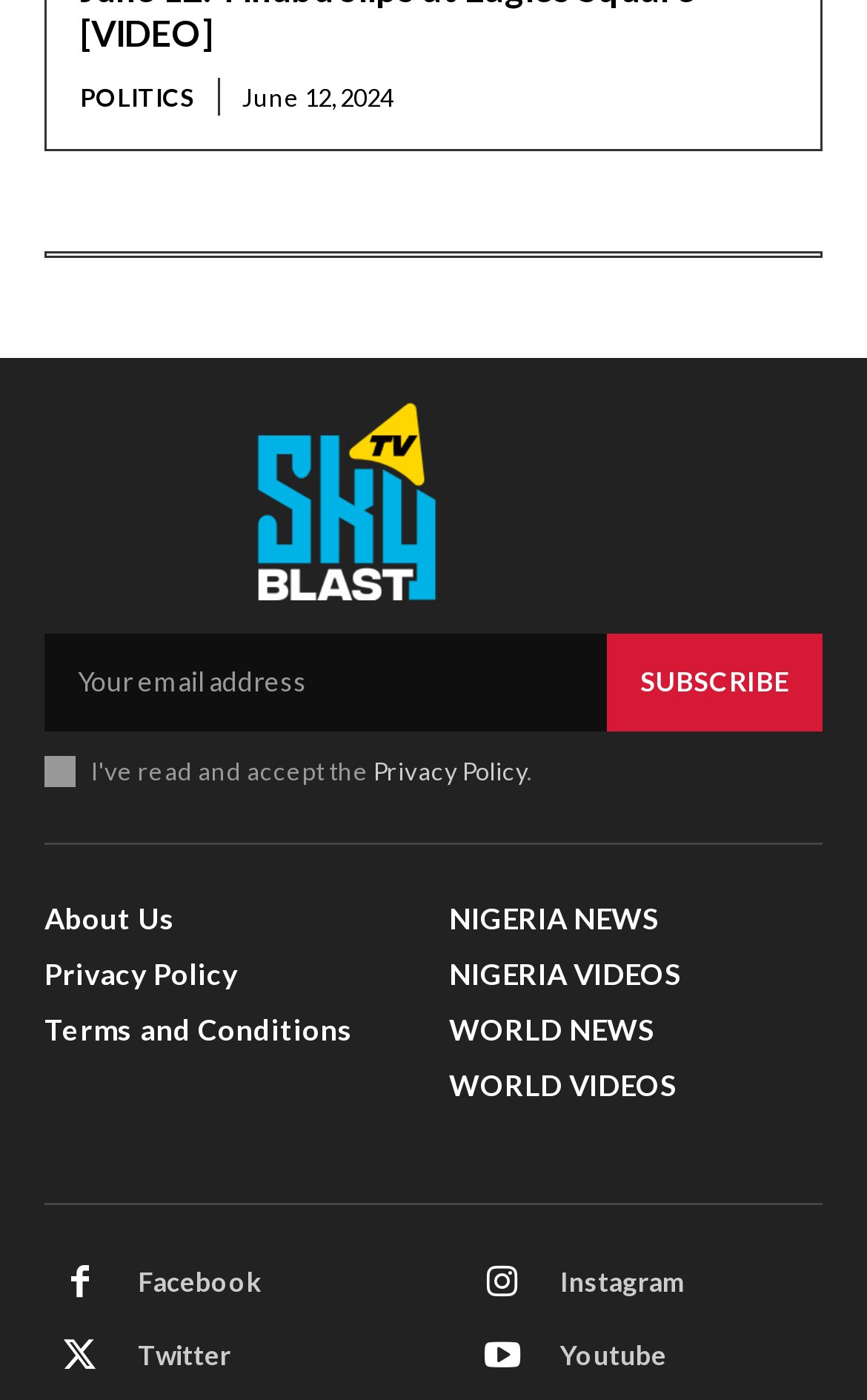Locate the bounding box of the user interface element based on this description: "Terms and Conditions".

[0.051, 0.722, 0.482, 0.749]